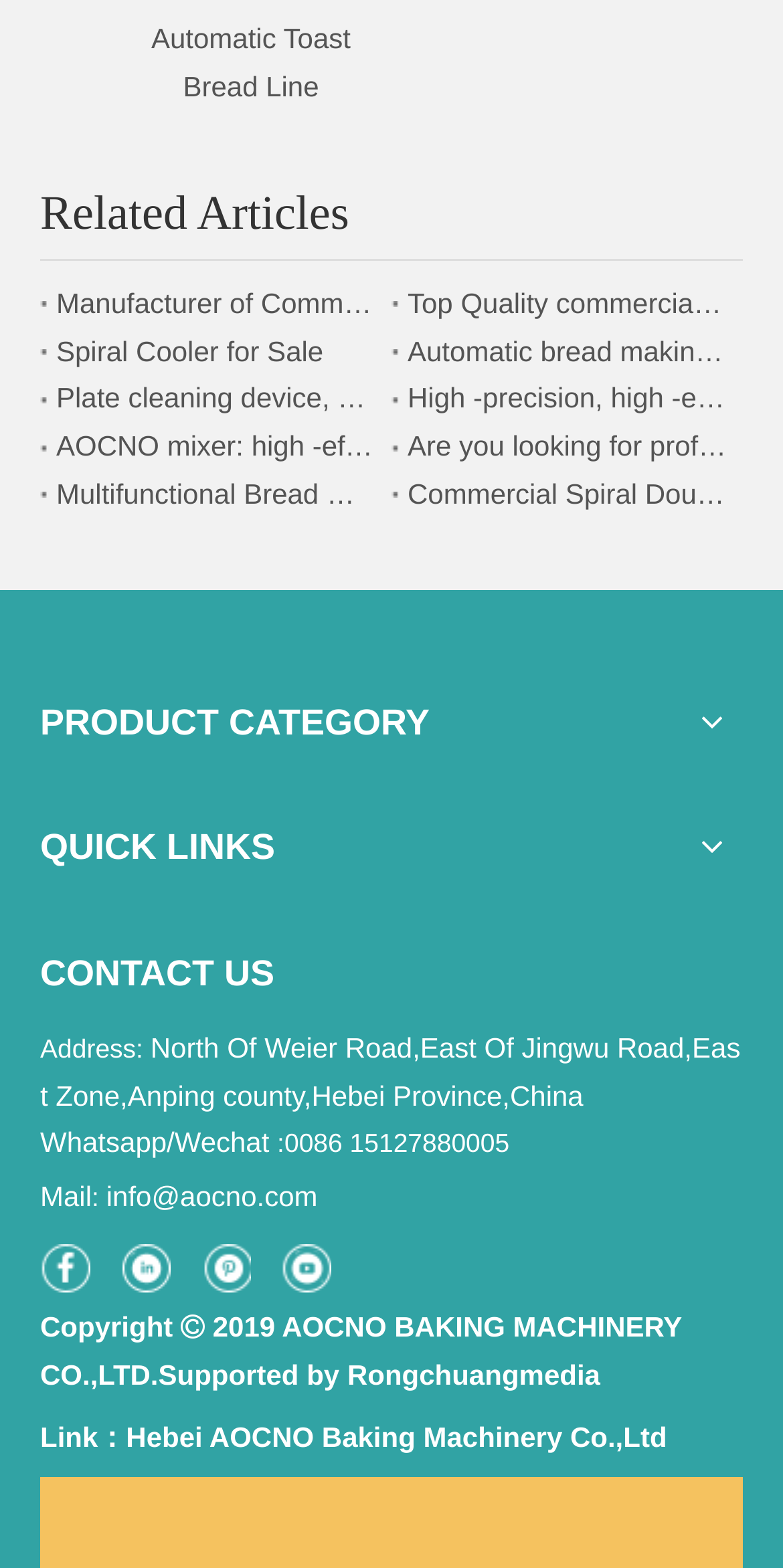Extract the bounding box coordinates for the described element: "Rongchuangmedia". The coordinates should be represented as four float numbers between 0 and 1: [left, top, right, bottom].

[0.477, 0.867, 0.828, 0.888]